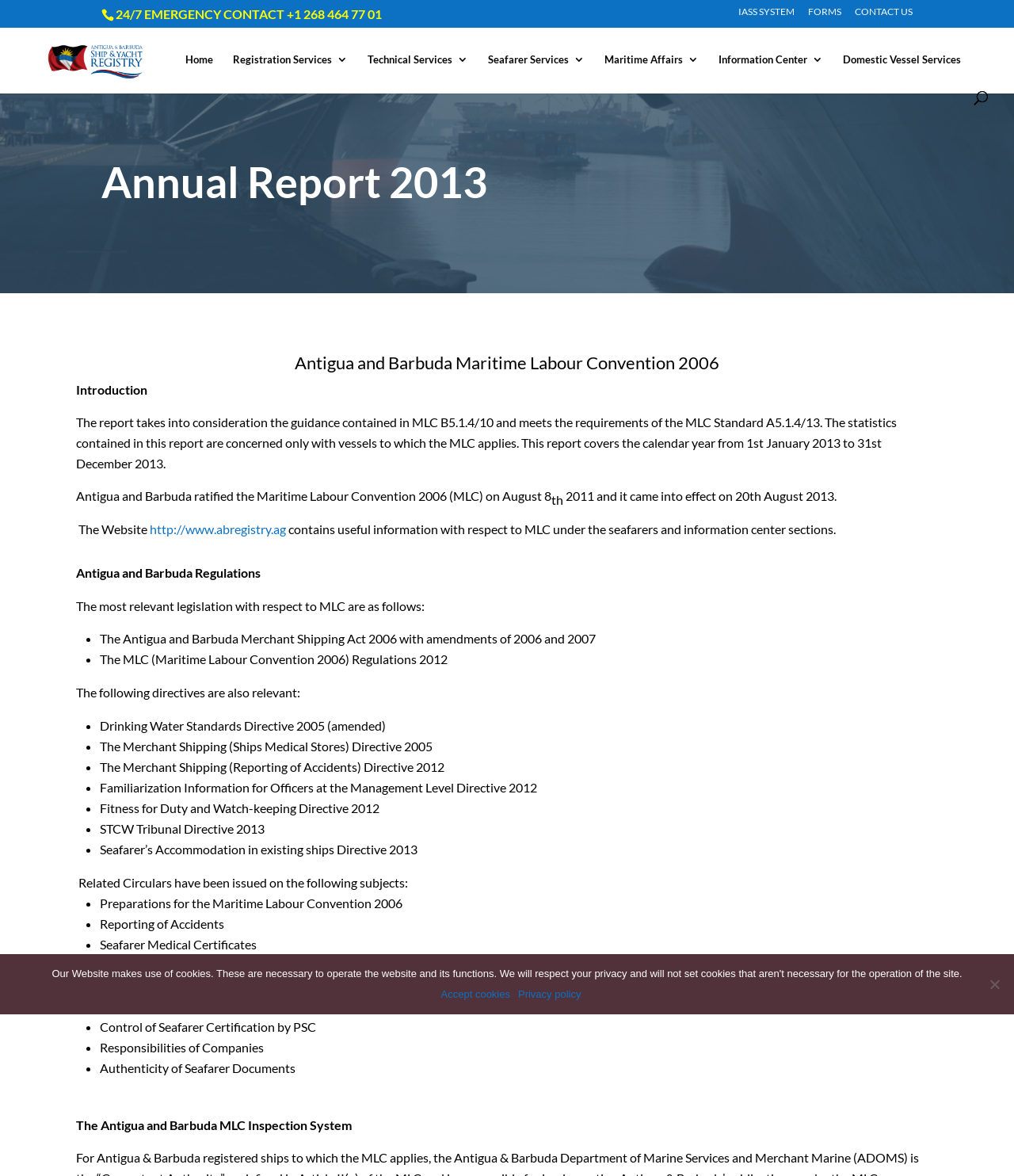Based on the image, provide a detailed response to the question:
What is the purpose of the MLC?

I found the purpose of the MLC by reading the text on the webpage, which mentions the Maritime Labour Convention 2006 and its relevance to Antigua and Barbuda.